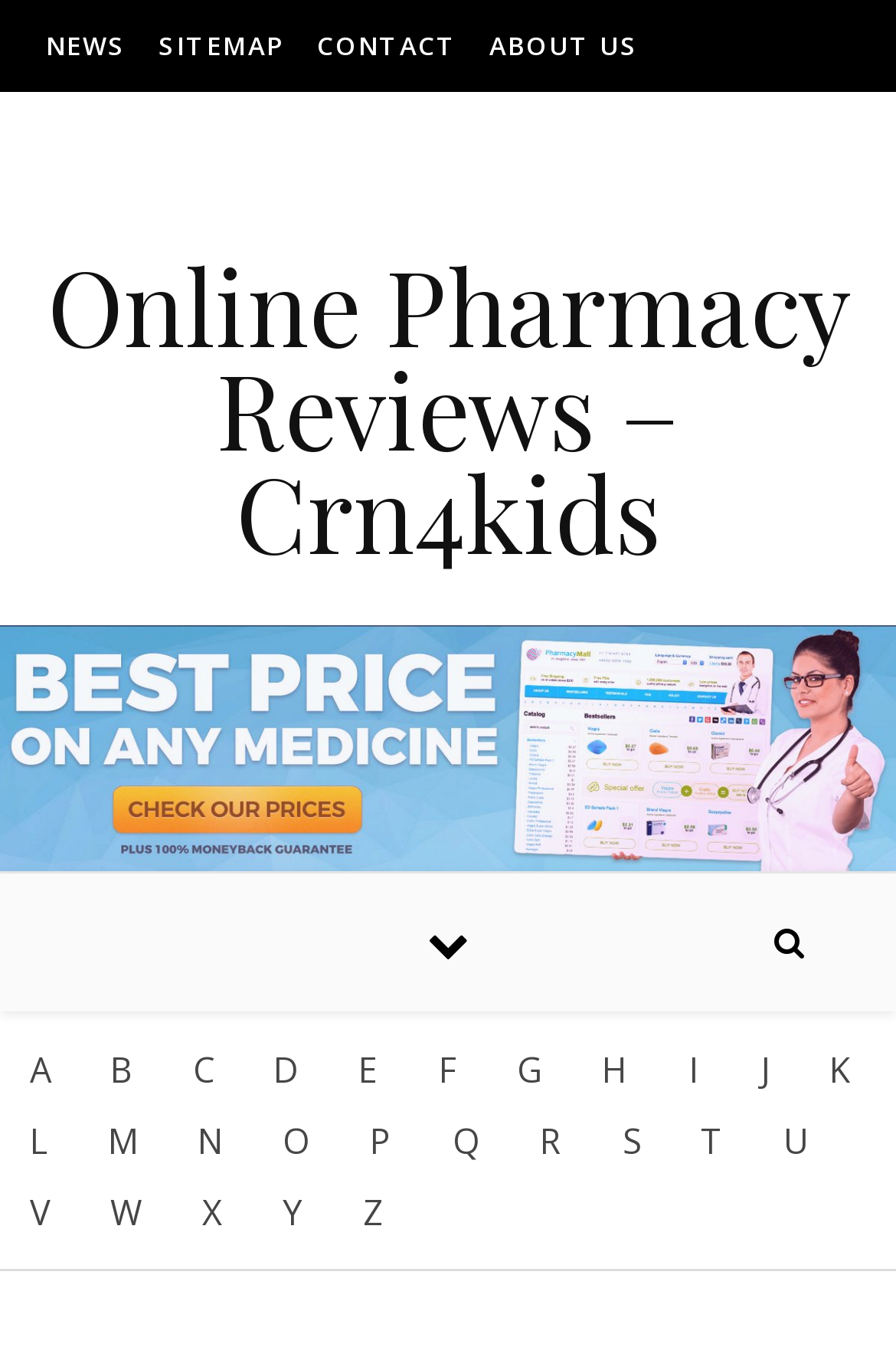Could you locate the bounding box coordinates for the section that should be clicked to accomplish this task: "Visit ABOUT US page".

[0.533, 0.0, 0.713, 0.068]